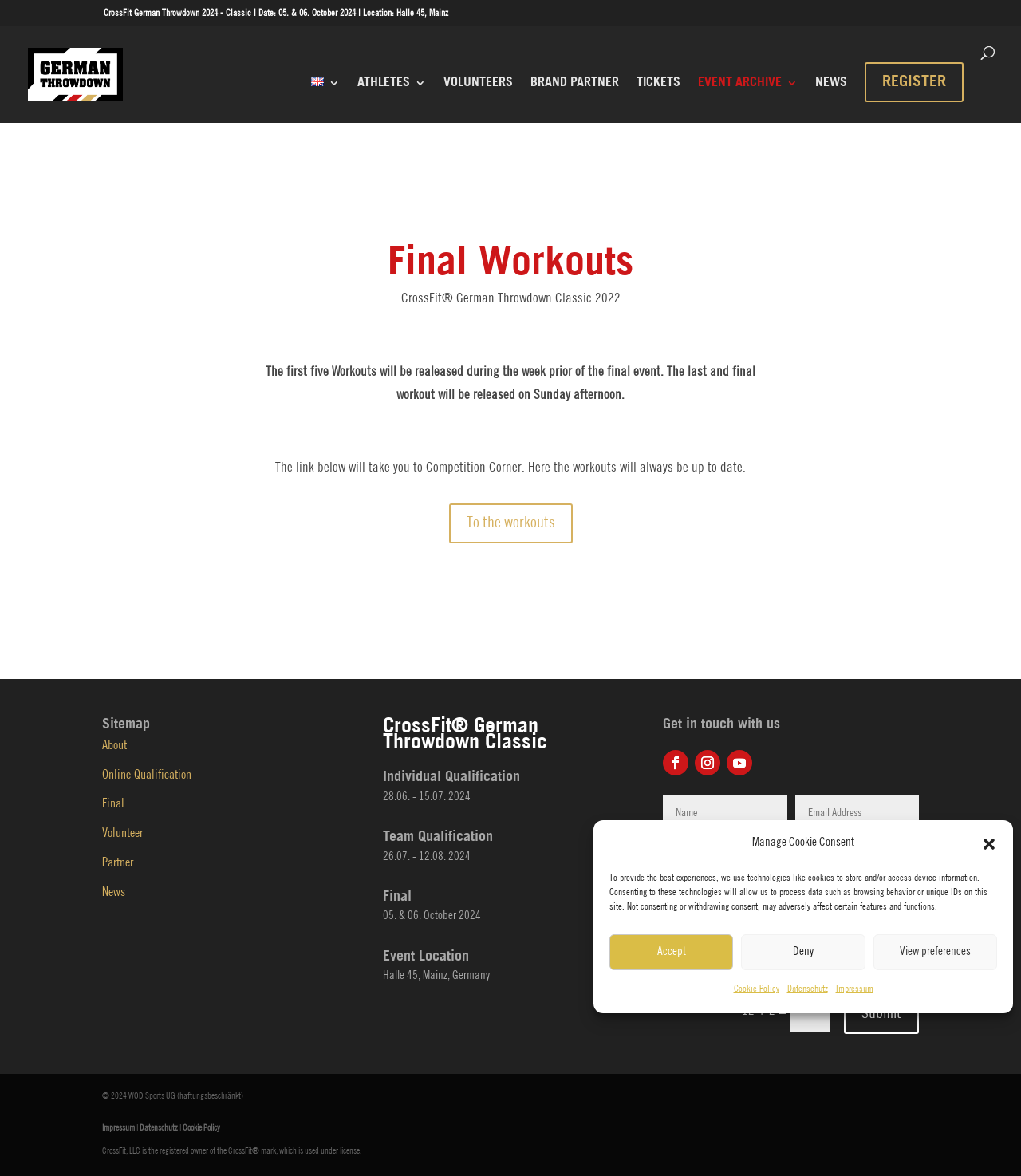Respond to the following question using a concise word or phrase: 
What is the name of the event mentioned on the webpage?

CrossFit German Throwdown Classic